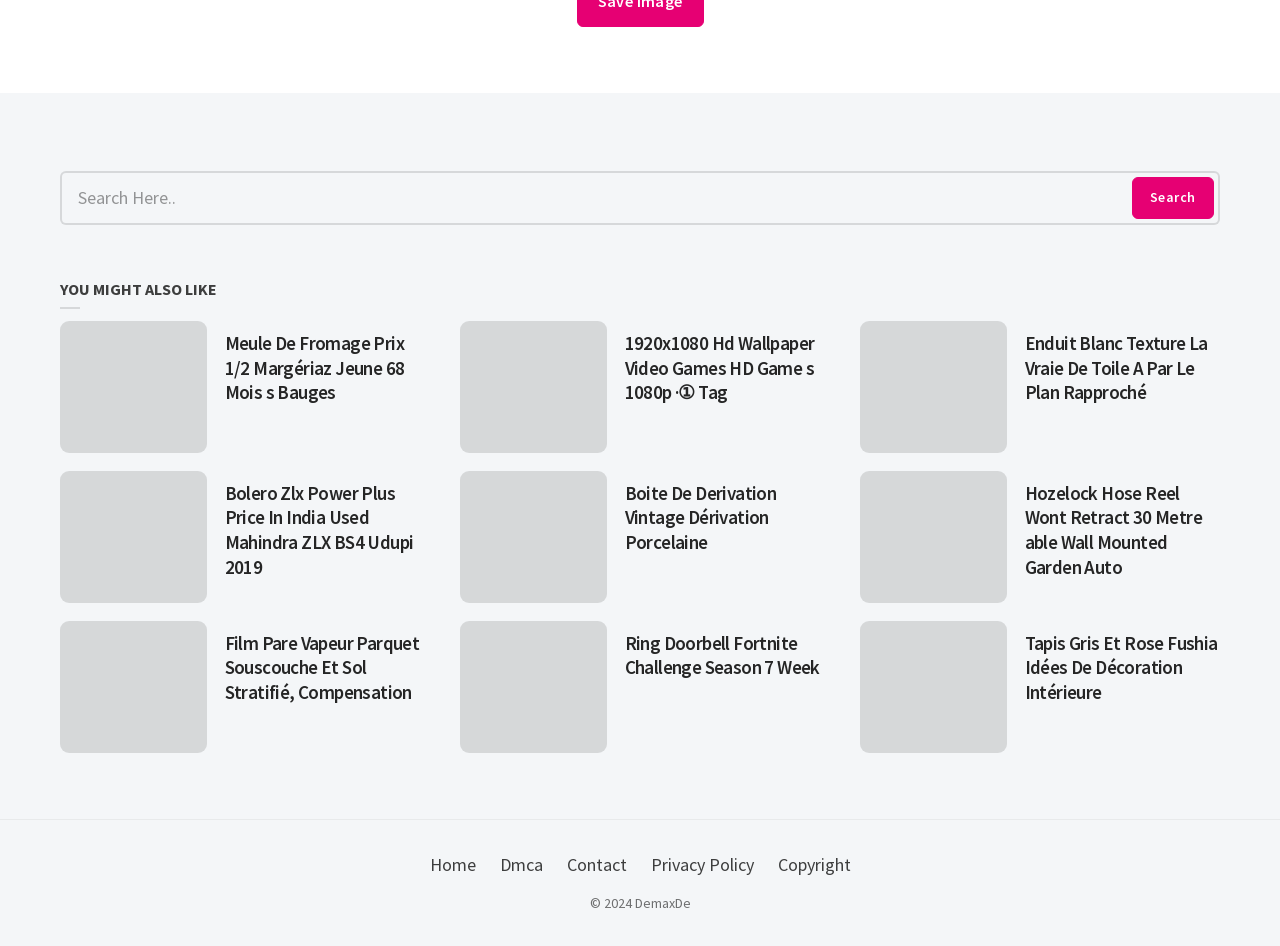Please examine the image and answer the question with a detailed explanation:
What is the purpose of the search box?

I inferred the purpose of the search box by looking at its location and the placeholder text 'Search Here..'. The search box is located at the top of the webpage, and the placeholder text suggests that it is used to search for content on the webpage.